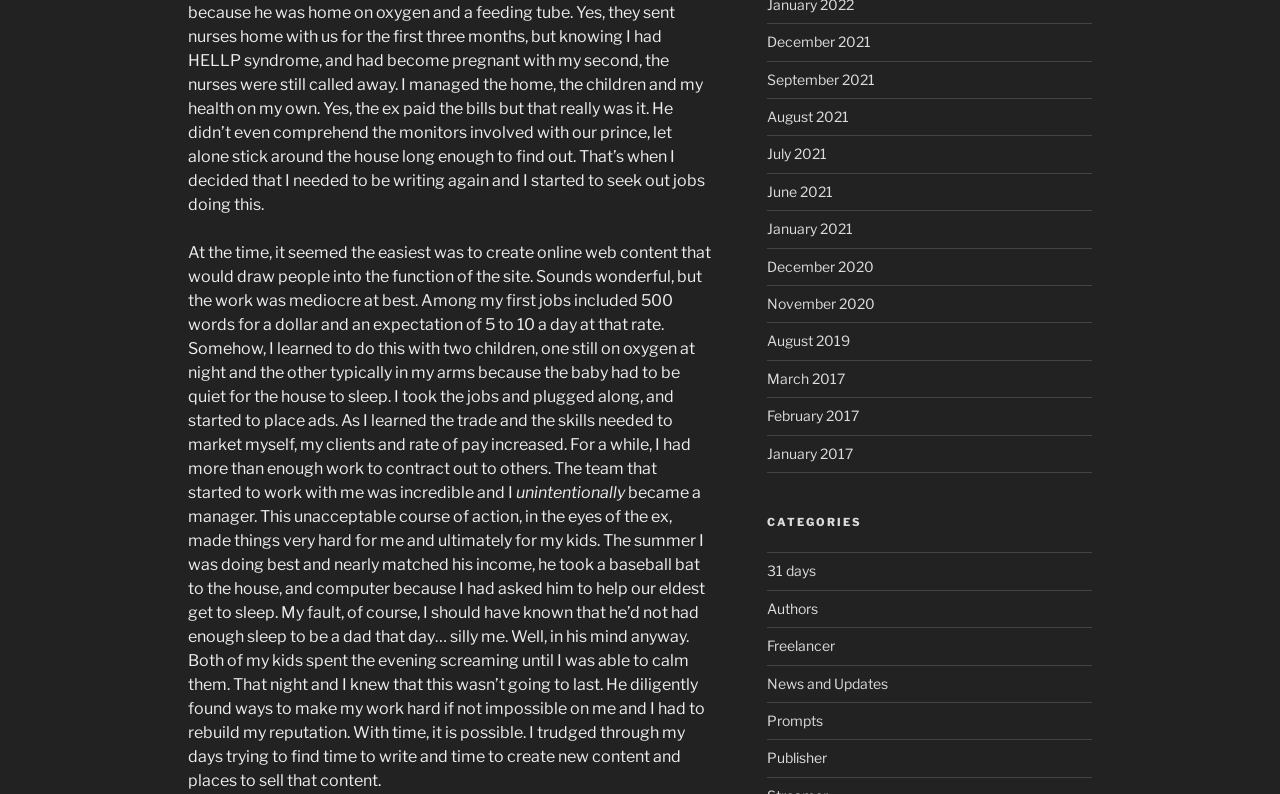Determine the bounding box coordinates of the clickable region to follow the instruction: "View recent posts".

None